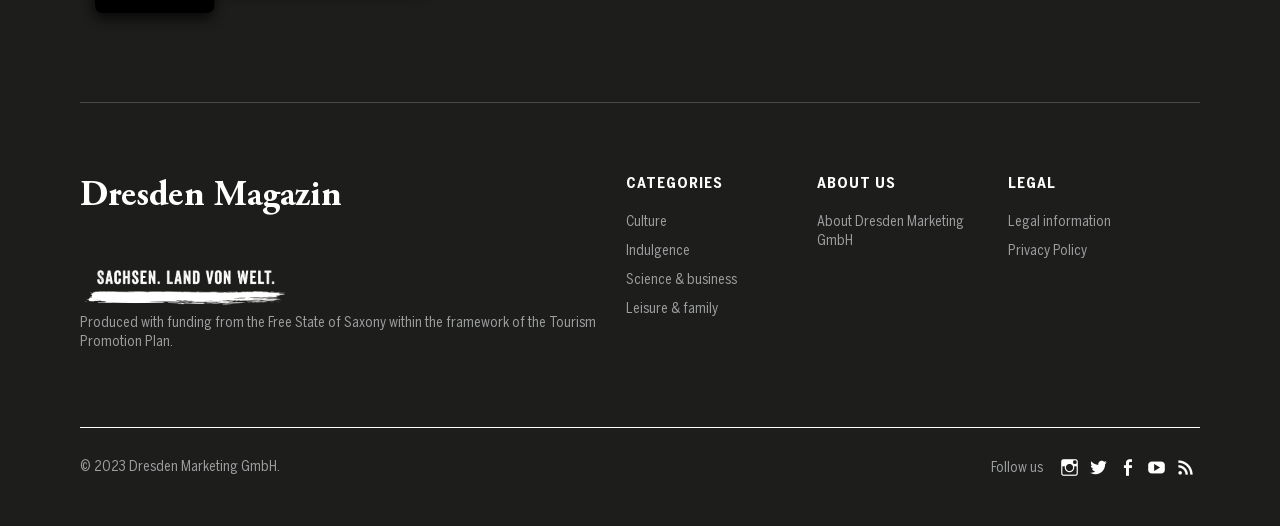What categories are available on the webpage?
Provide an in-depth and detailed explanation in response to the question.

The categories can be found under the 'CATEGORIES' heading, where there are four links: 'Culture', 'Indulgence', 'Science & business', and 'Leisure & family'.